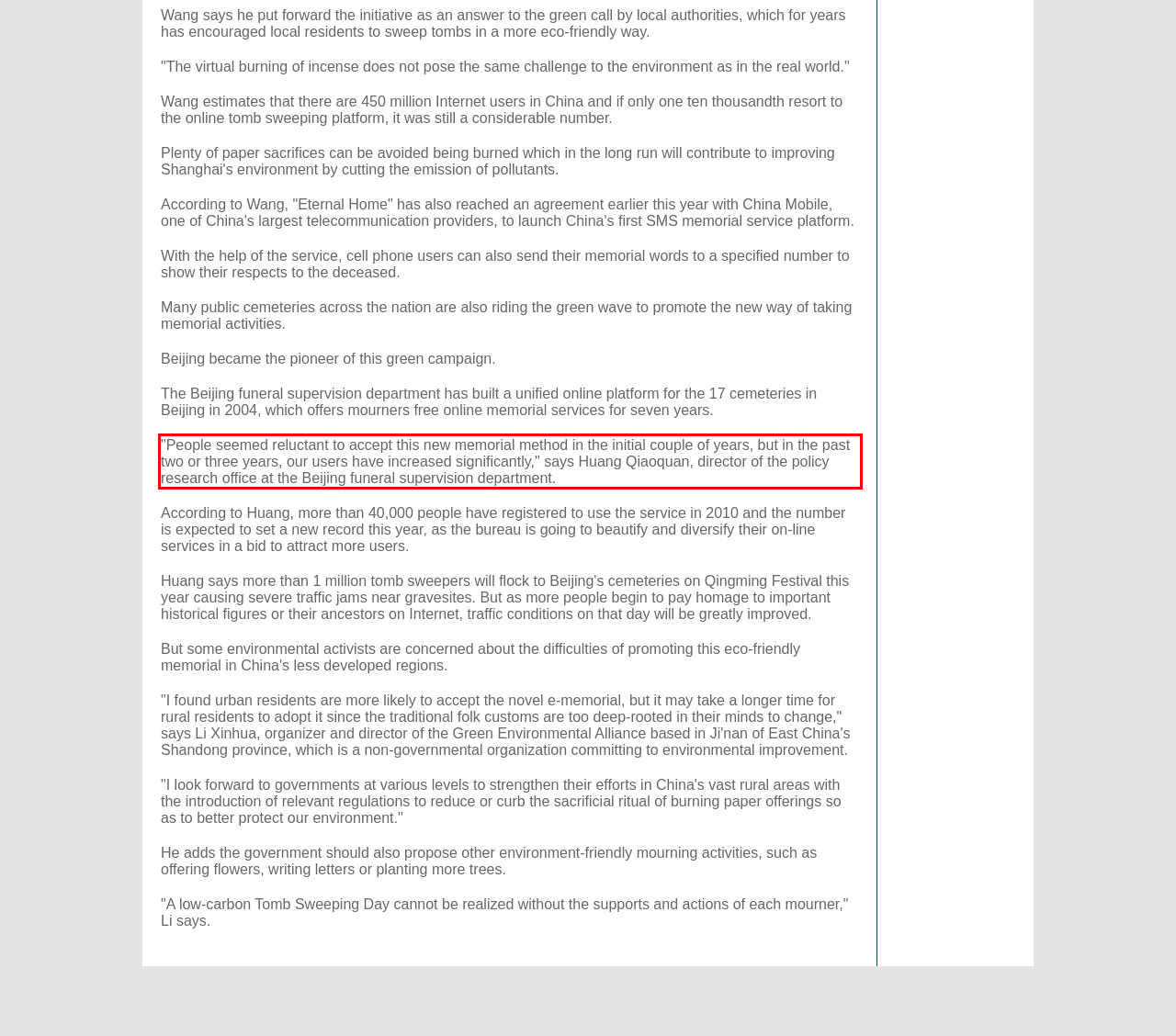You are given a screenshot showing a webpage with a red bounding box. Perform OCR to capture the text within the red bounding box.

"People seemed reluctant to accept this new memorial method in the initial couple of years, but in the past two or three years, our users have increased significantly," says Huang Qiaoquan, director of the policy research office at the Beijing funeral supervision department.